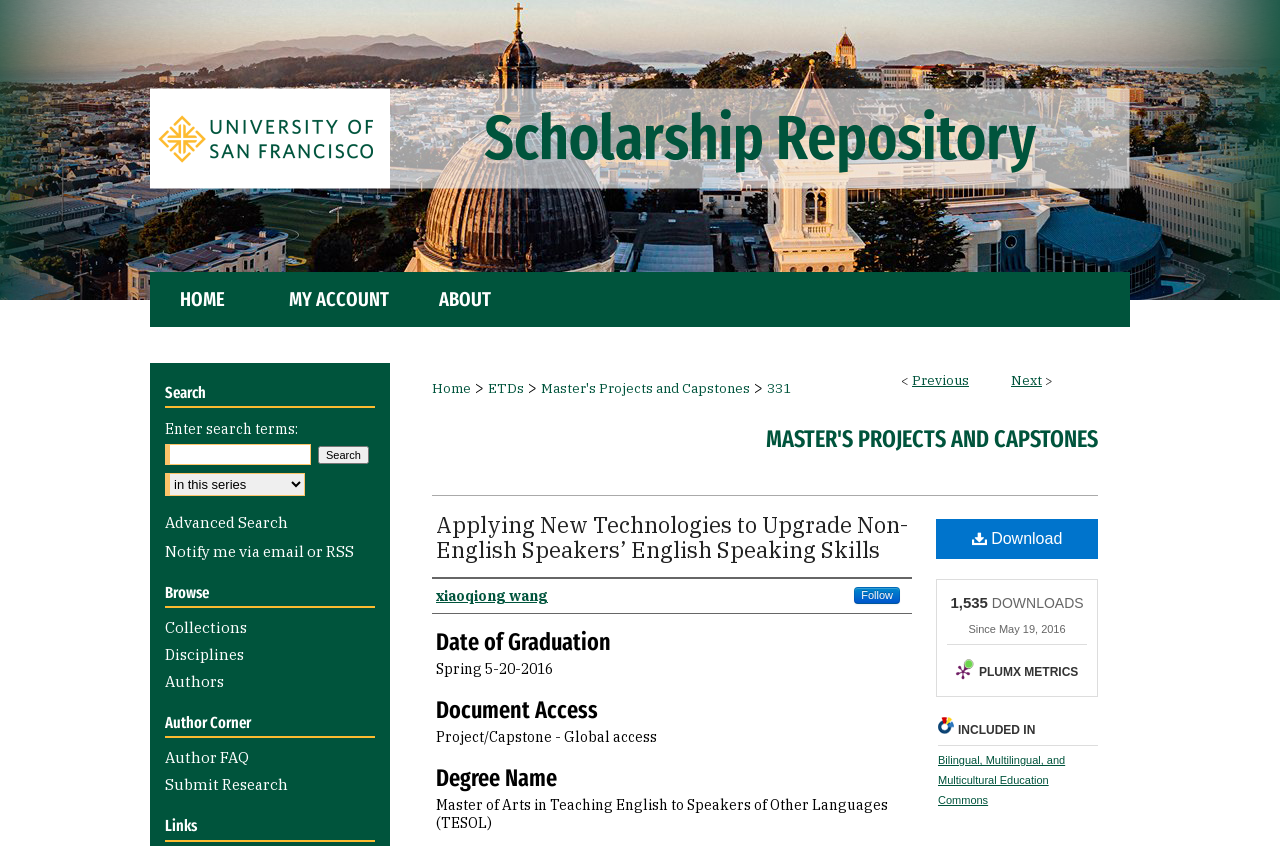Please find the bounding box for the UI element described by: "Home".

[0.129, 0.322, 0.188, 0.387]